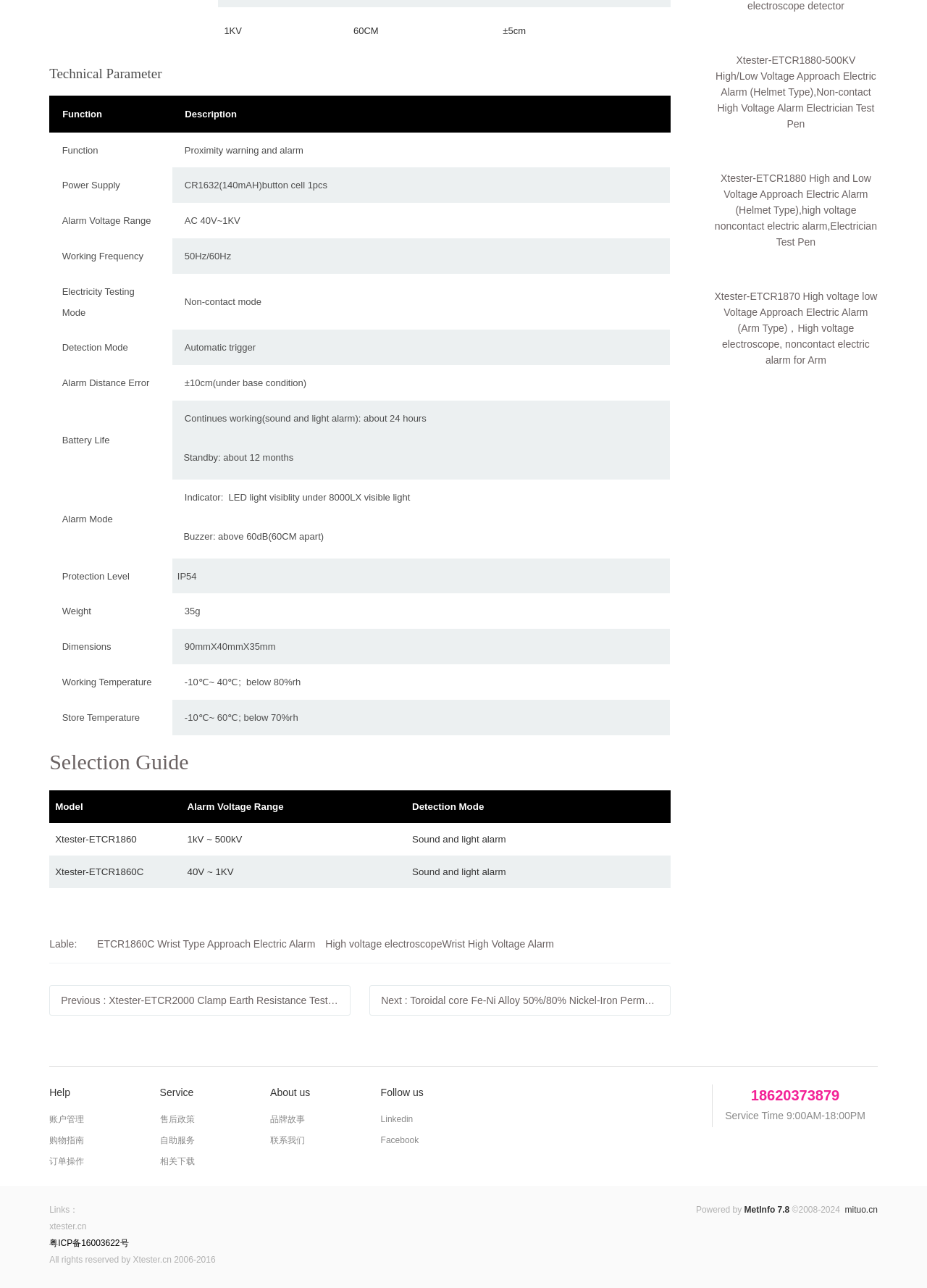Return the bounding box coordinates of the UI element that corresponds to this description: "Facebook". The coordinates must be given as four float numbers in the range of 0 and 1, [left, top, right, bottom].

[0.411, 0.882, 0.452, 0.889]